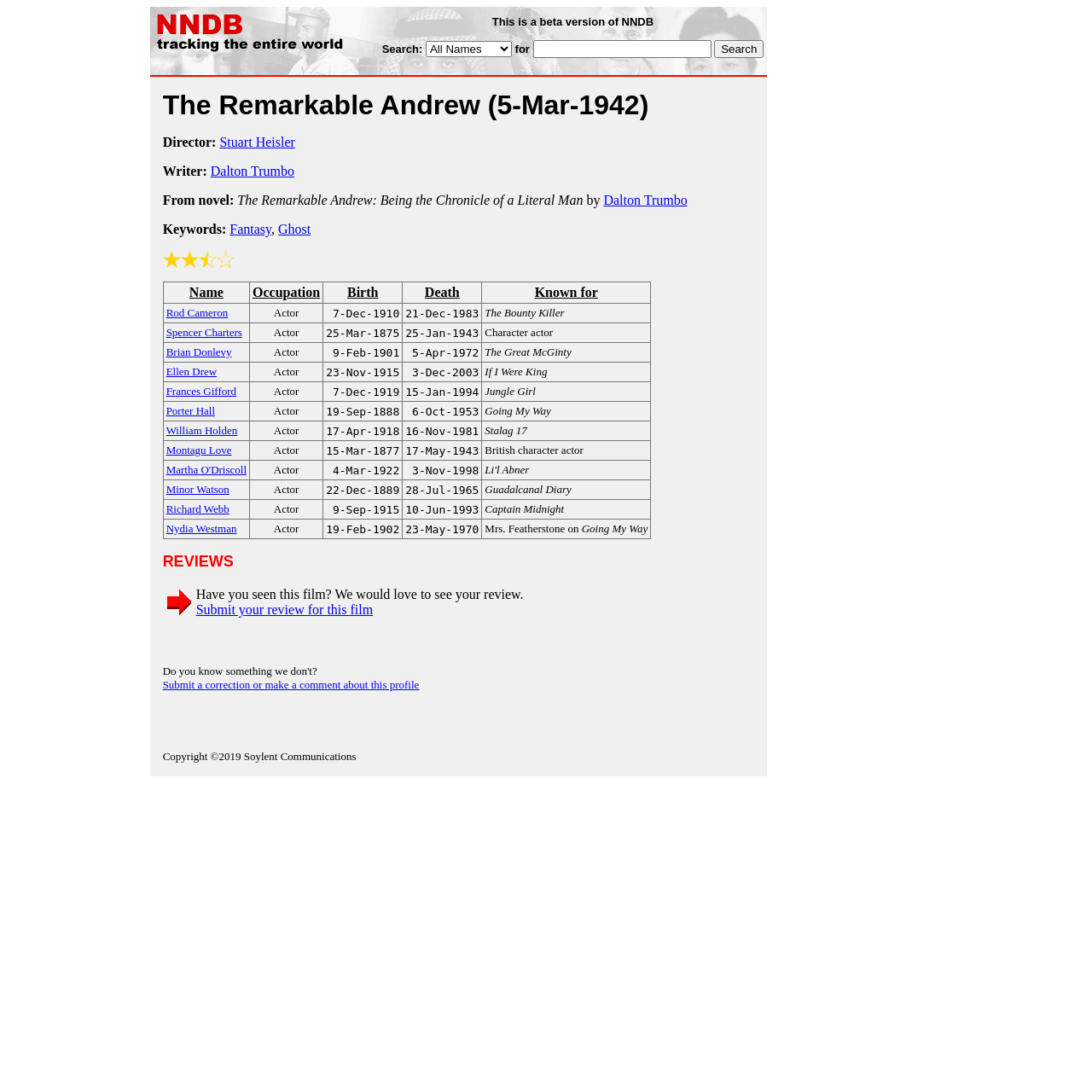Give a concise answer of one word or phrase to the question: 
What is the copyright year of the webpage?

2019